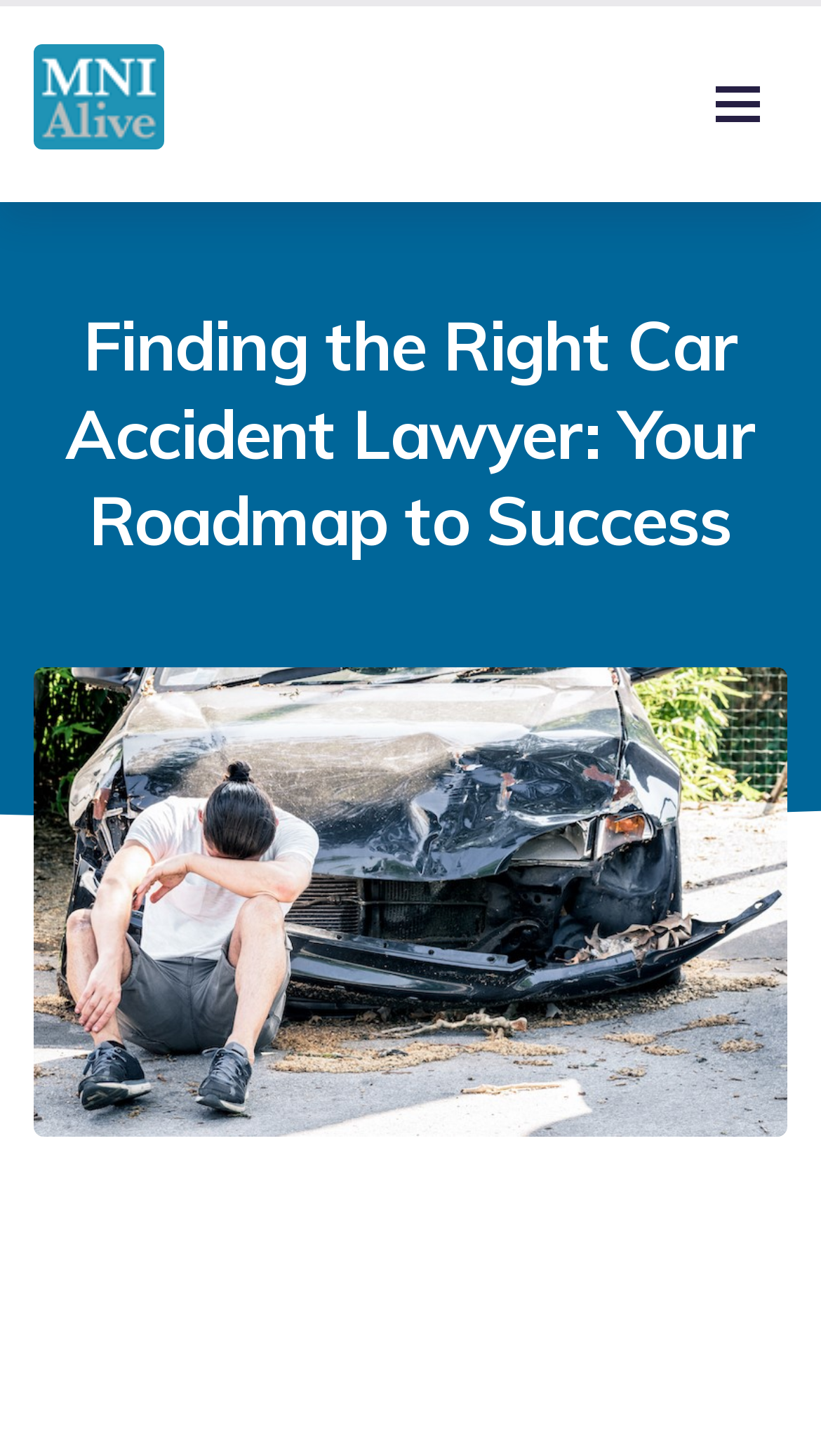Identify the bounding box for the UI element that is described as follows: "alt="MNI Alive logo"".

[0.041, 0.03, 0.2, 0.113]